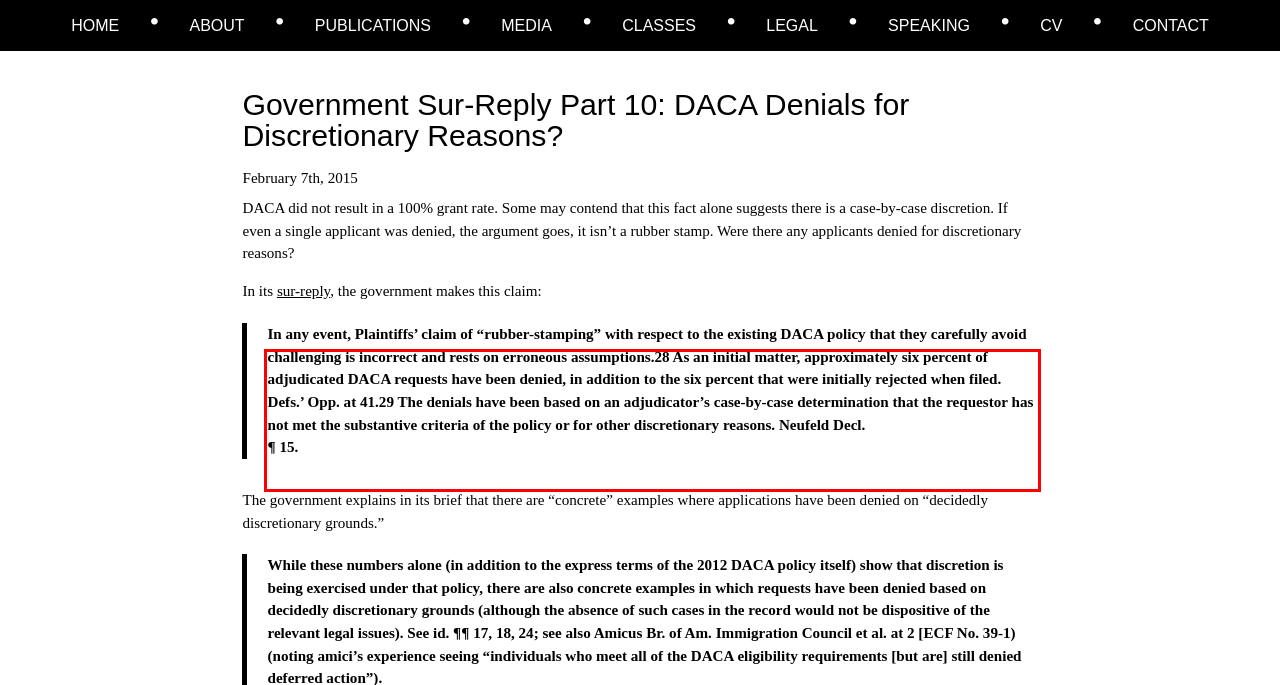Please identify the text within the red rectangular bounding box in the provided webpage screenshot.

In any event, Plaintiffs’ claim of “rubber-stamping” with respect to the existing DACA policy that they carefully avoid challenging is incorrect and rests on erroneous assumptions.28 As an initial matter, approximately six percent of adjudicated DACA requests have been denied, in addition to the six percent that were initially rejected when filed. Defs.’ Opp. at 41.29 The denials have been based on an adjudicator’s case-by-case determination that the requestor has not met the substantive criteria of the policy or for other discretionary reasons. Neufeld Decl. ¶ 15.